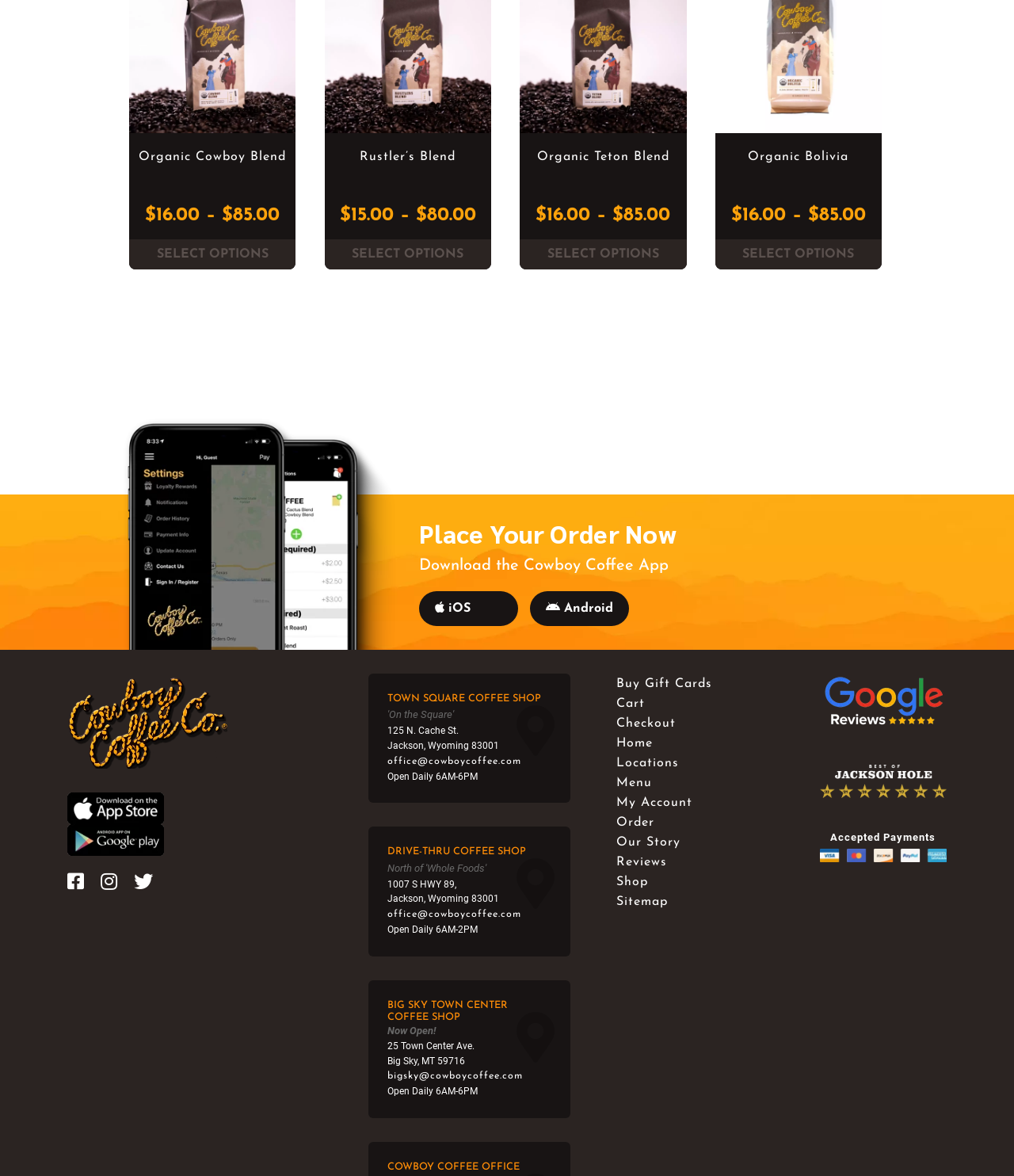What is the app that can be downloaded?
Give a one-word or short-phrase answer derived from the screenshot.

Cowboy Coffee App